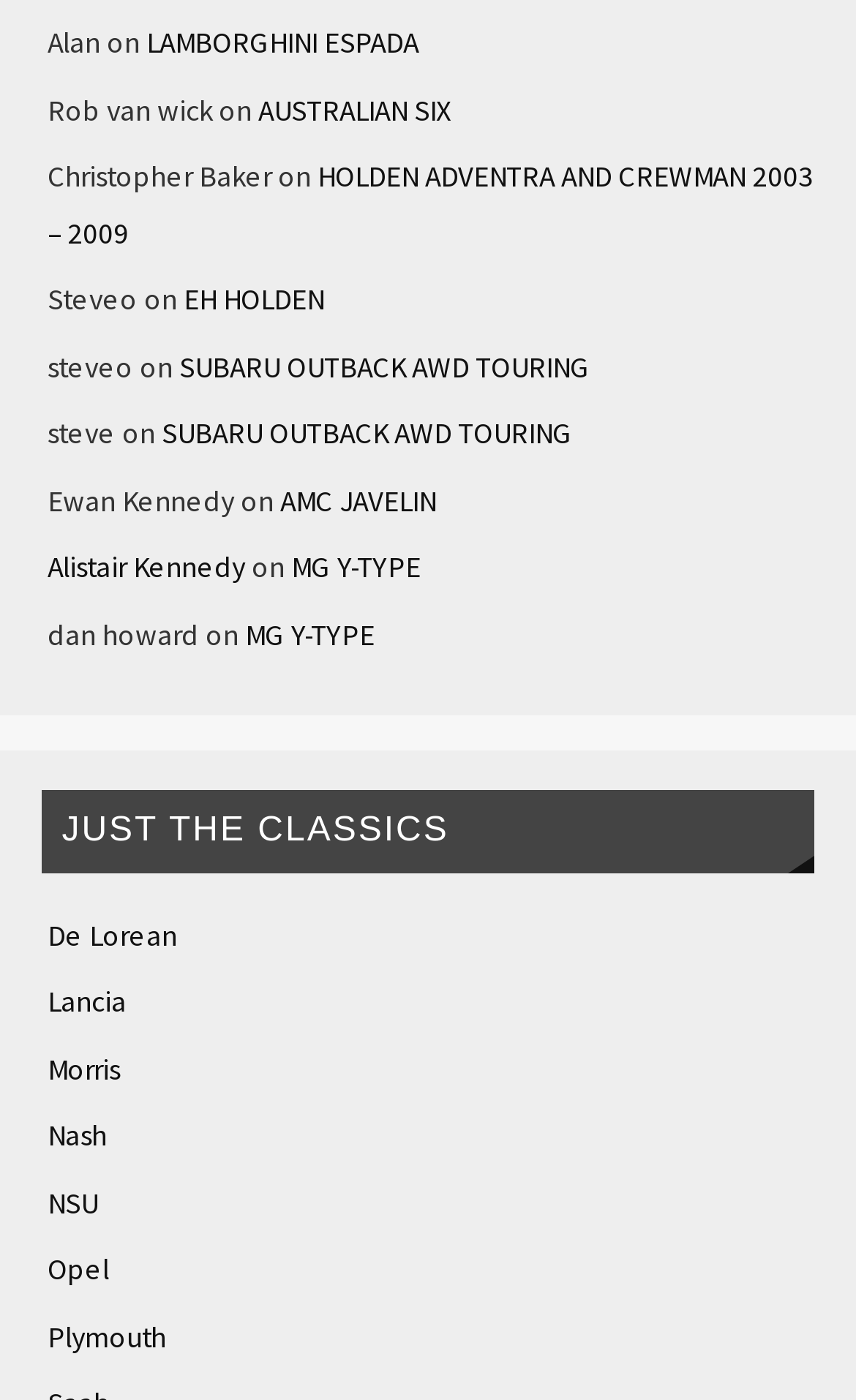Please identify the bounding box coordinates of the area I need to click to accomplish the following instruction: "View the page of De Lorean".

[0.055, 0.655, 0.207, 0.681]